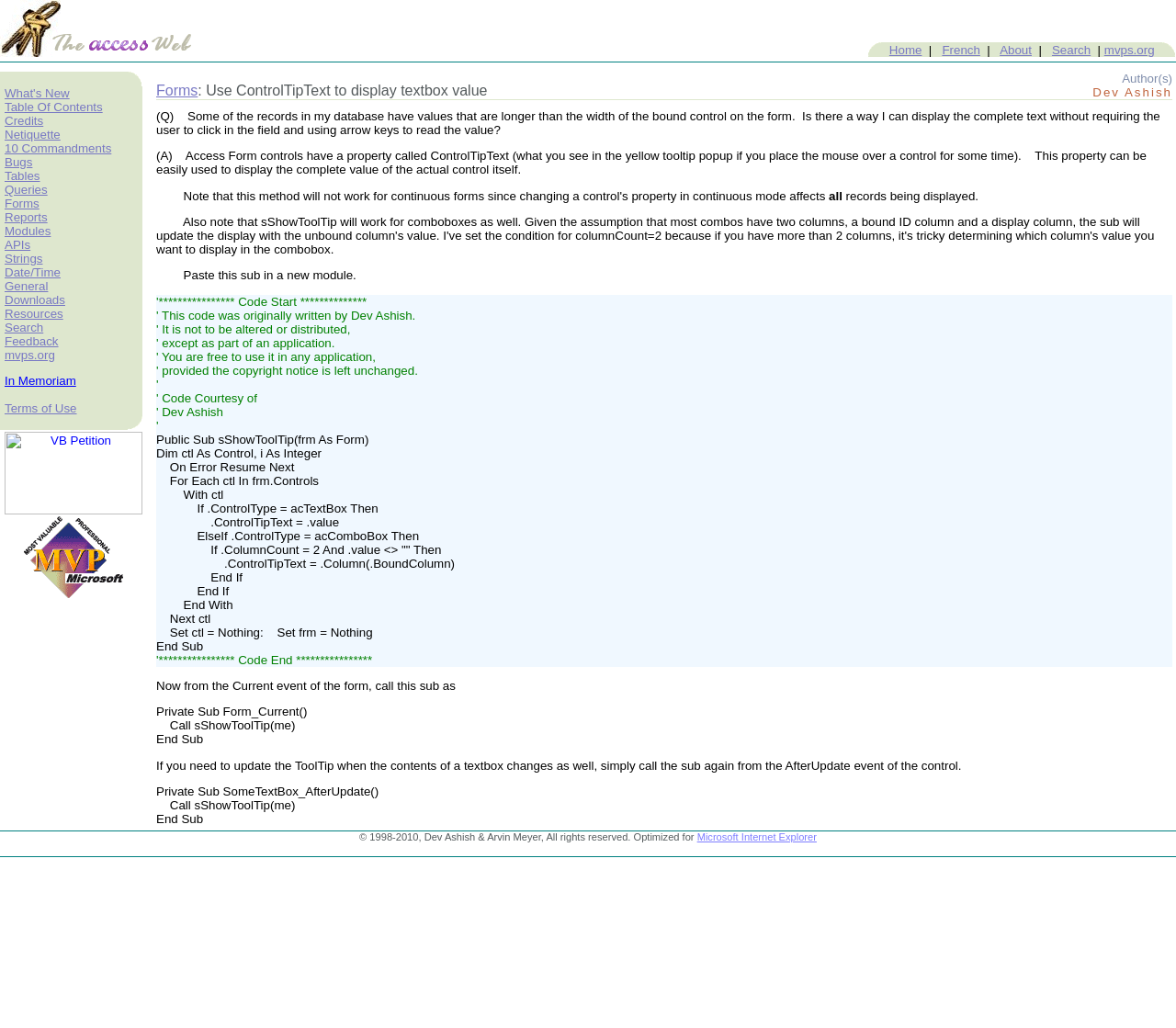Write an elaborate caption that captures the essence of the webpage.

The webpage has a header section at the top, which contains a logo and a navigation menu. The logo is an image, and the navigation menu consists of several links, including "The Access Web", "Home", "French", "About", "Search", and "mvps.org". These links are arranged horizontally, with some separators in between.

Below the header section, there is a horizontal line, which is actually a series of small images arranged side by side.

The main content of the webpage is divided into two columns. The left column is narrower and contains a list of links, including "What's New", "Table Of Contents", "Credits", "Netiquette", "10 Commandments", and many others. These links are arranged vertically, with some separators in between.

The right column is wider and contains some text, but it is not readable. There are also some images scattered throughout the column.

At the bottom of the webpage, there is a footer section, which contains some text and links, including "VB Petition" and "Microsoft Most Valuable Professional". There are also some images in the footer section.

Overall, the webpage has a simple and organized layout, with a clear hierarchy of elements. The use of images and separators helps to break up the content and make it easier to read.